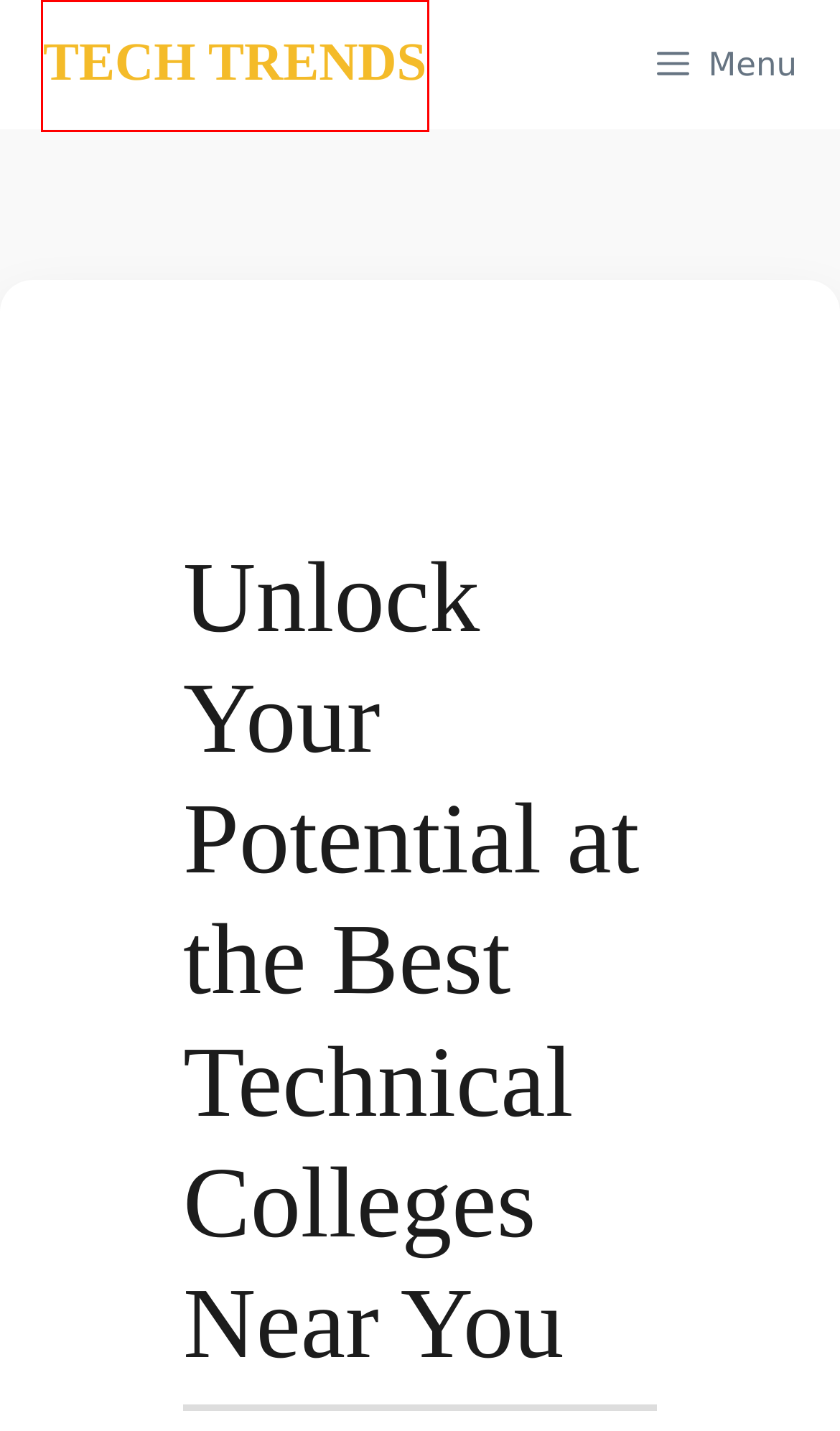A screenshot of a webpage is given, marked with a red bounding box around a UI element. Please select the most appropriate webpage description that fits the new page after clicking the highlighted element. Here are the candidates:
A. LCD - Tech Trends
B. Machine automation - Tech Trends
C. Maximizing Efficiency: The Ultimate Guide to Utilizing Teaching Gadgets - Tech Trends
D. Data Analytics Technique - Tech Trends
E. earthtimesolutions.com - Tech Trends
F. Tech Trends - Welcome to Tech Trends
G. LED Display - Tech Trends
H. Health Tech - Tech Trends

F